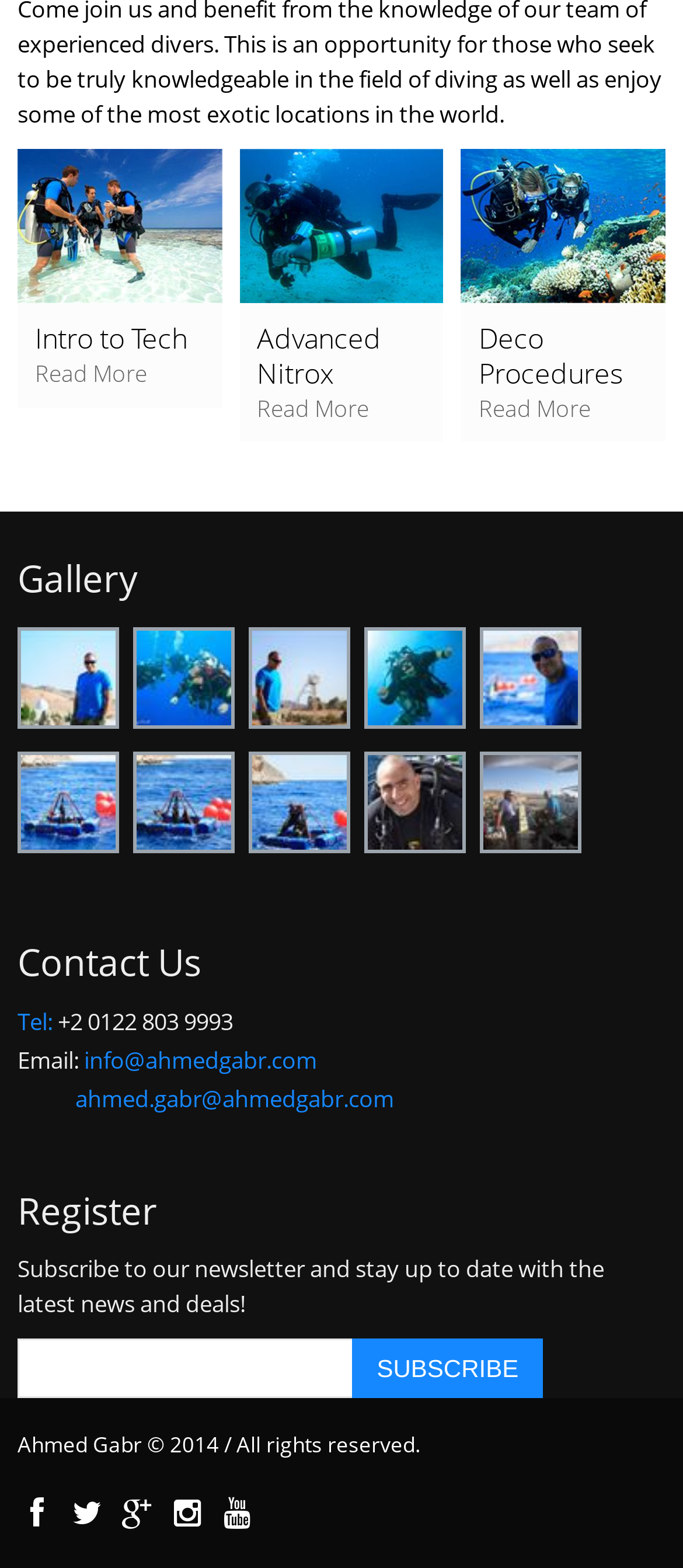What is the copyright year mentioned at the bottom?
Carefully examine the image and provide a detailed answer to the question.

I looked for the copyright information at the bottom of the webpage and found the year 2014 mentioned.